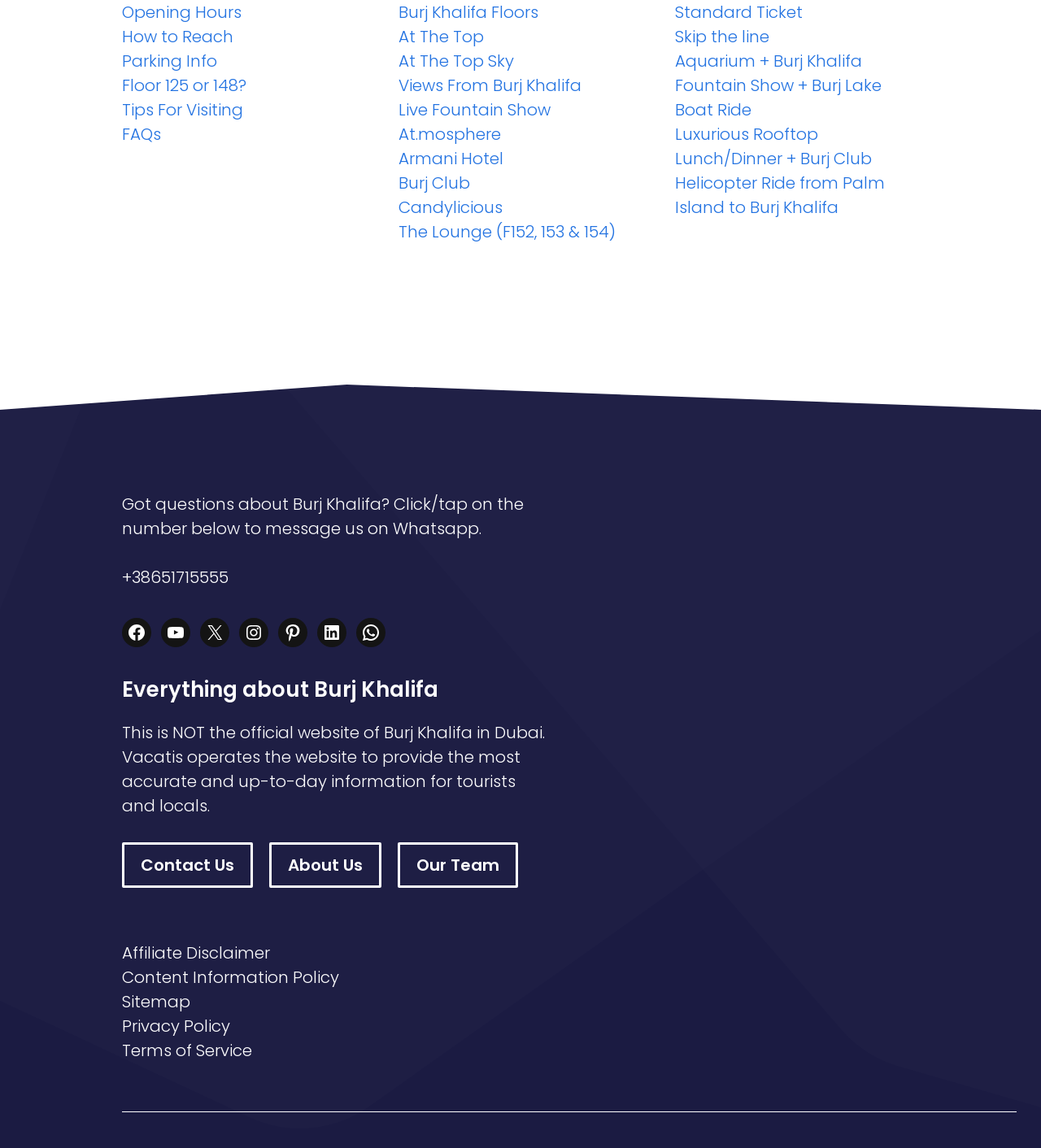Provide the bounding box coordinates of the HTML element described by the text: "About Book Jolt".

None